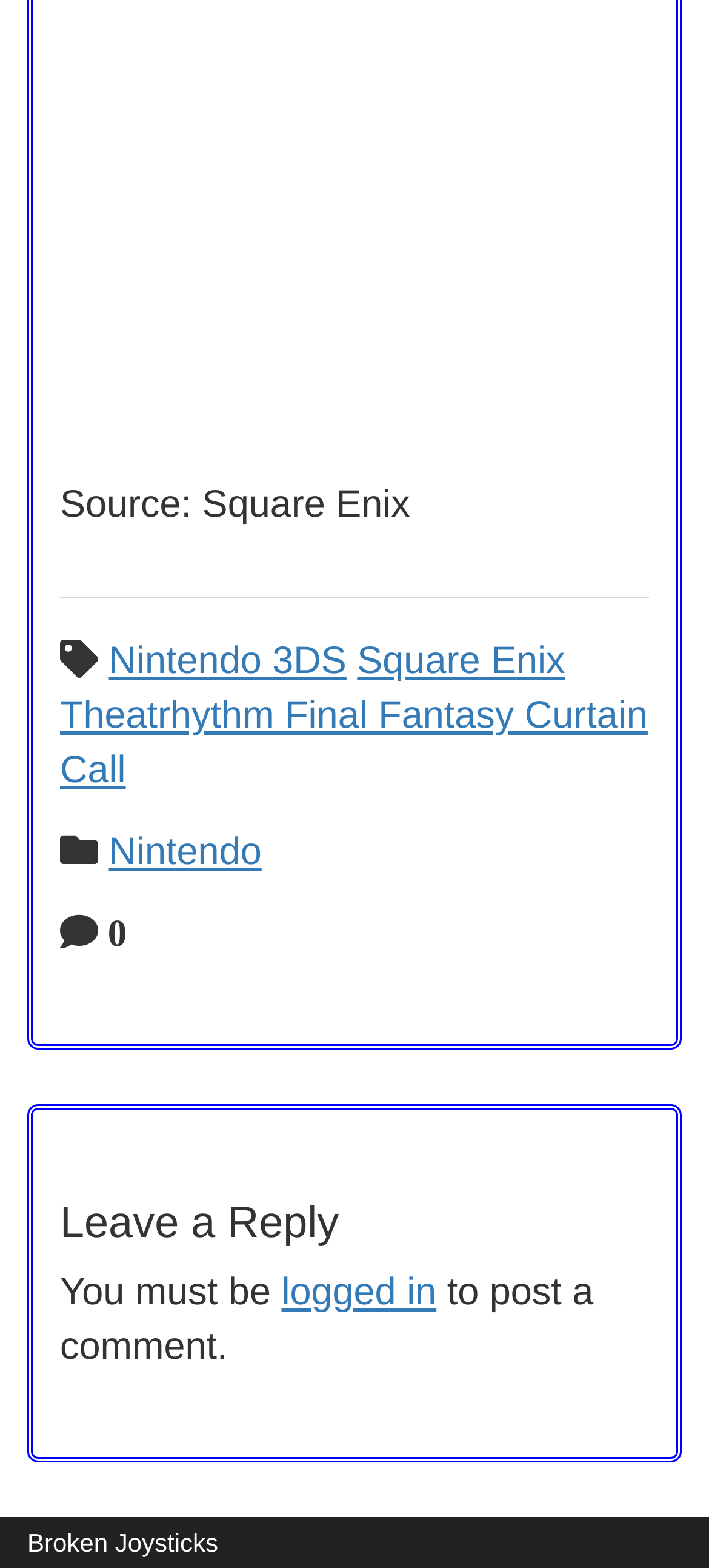Locate the bounding box of the UI element described by: "Nintendo" in the given webpage screenshot.

[0.153, 0.53, 0.369, 0.557]